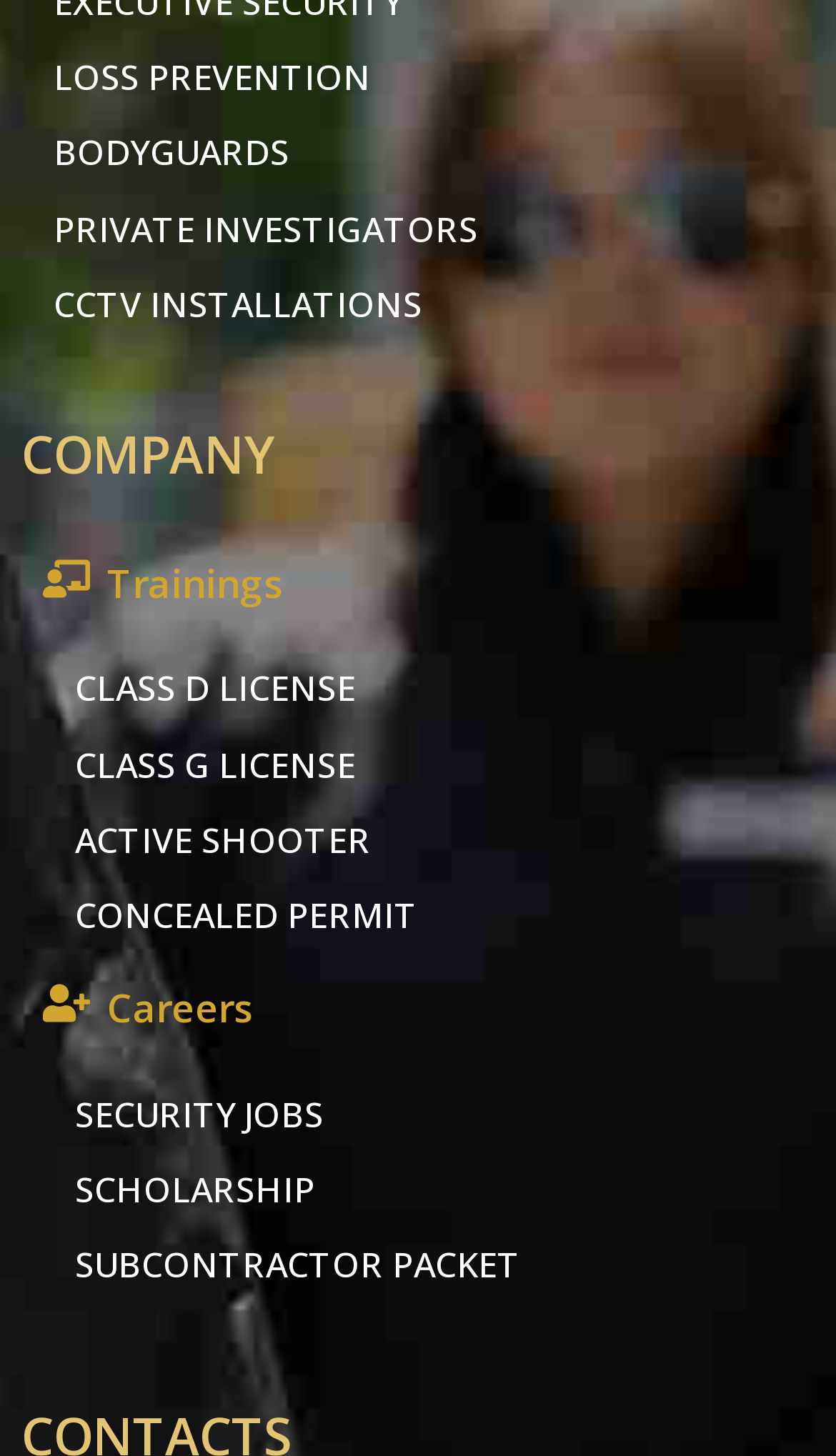Using a single word or phrase, answer the following question: 
What are the services offered by this company?

Loss prevention, bodyguards, etc.